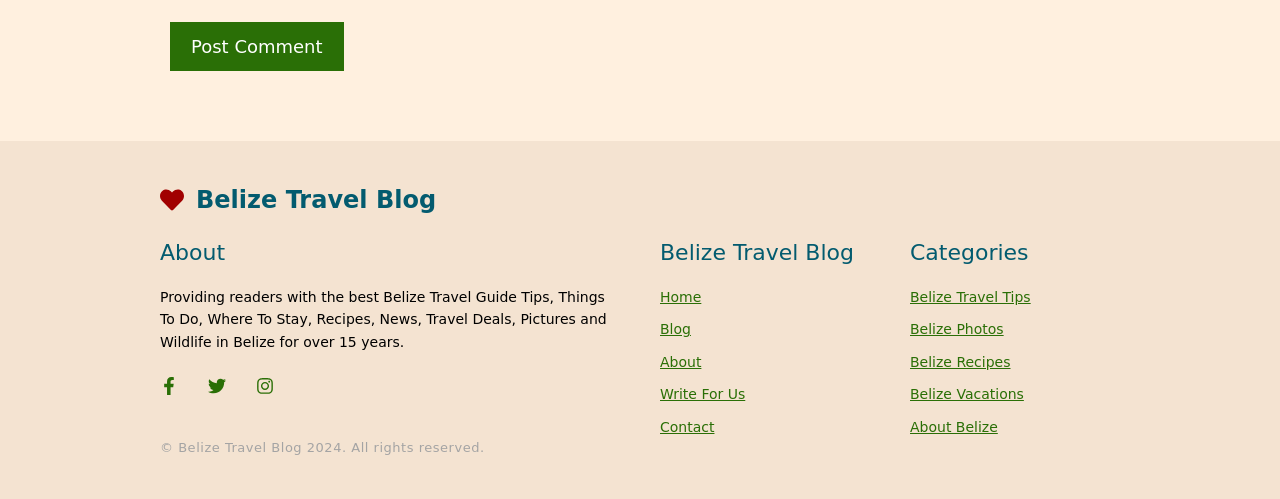Identify the bounding box of the HTML element described as: "Belize Vacations".

[0.711, 0.774, 0.8, 0.806]